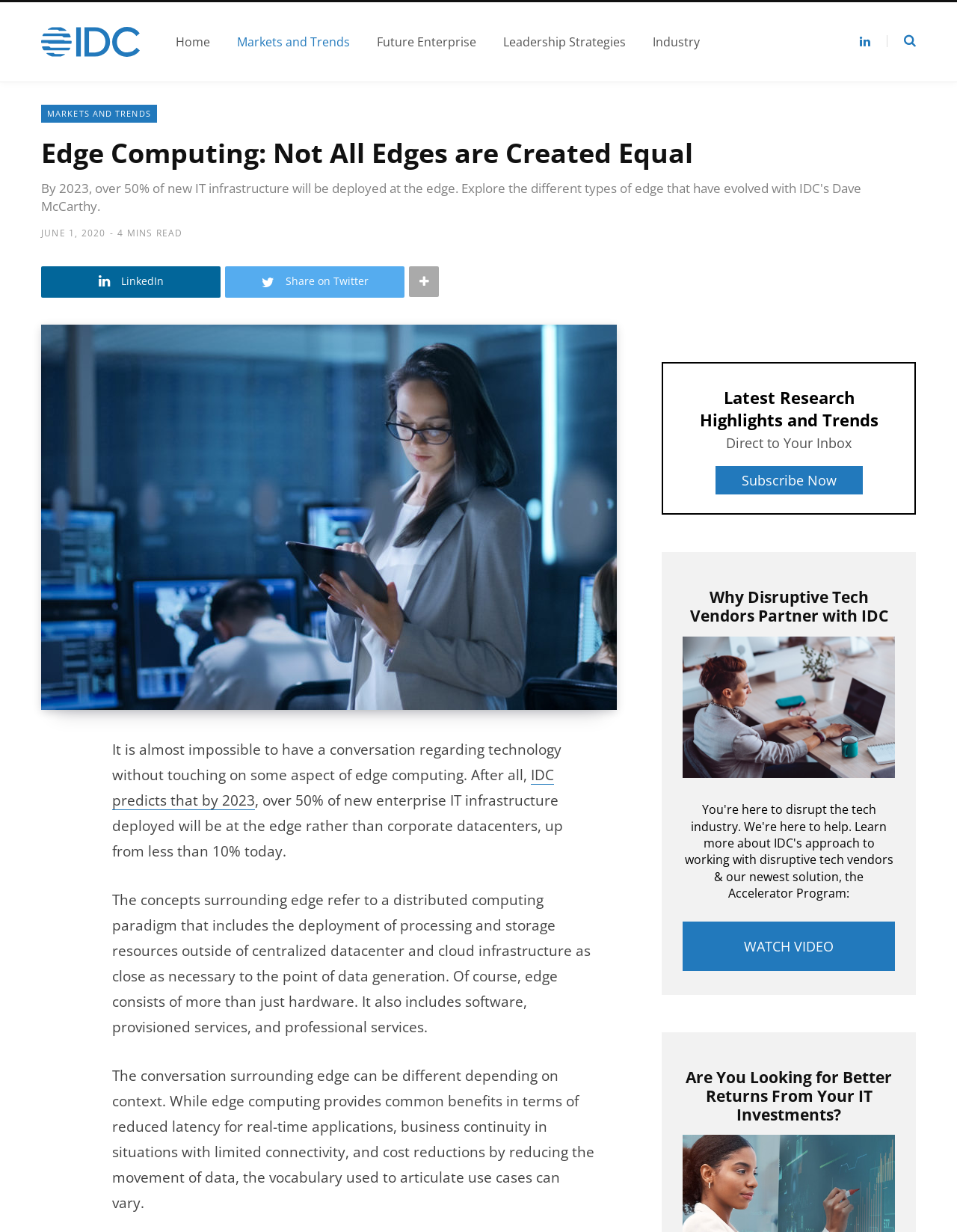Specify the bounding box coordinates of the element's region that should be clicked to achieve the following instruction: "Share on Twitter". The bounding box coordinates consist of four float numbers between 0 and 1, in the format [left, top, right, bottom].

[0.235, 0.216, 0.423, 0.241]